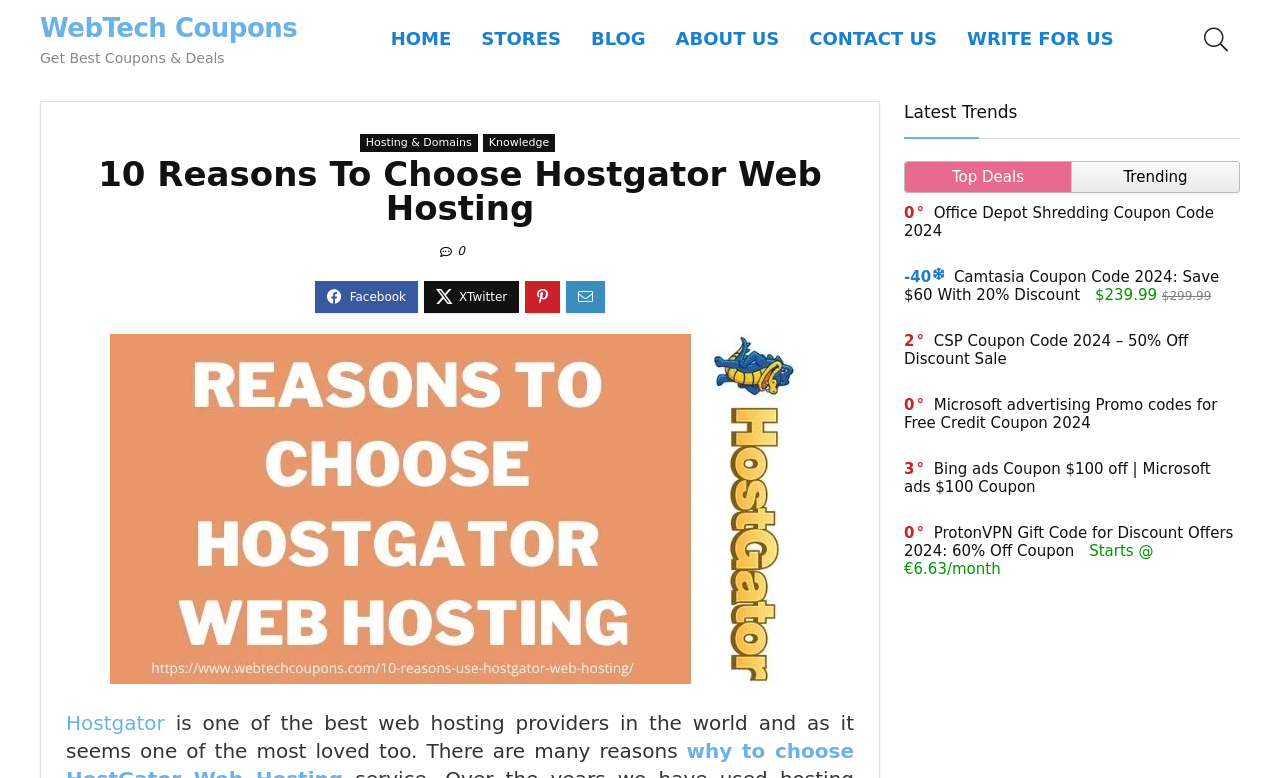What is the price mentioned in the coupon for ProtonVPN?
Please answer the question with as much detail and depth as you can.

The answer can be found in the text 'Starts @ €6.63/month' which is related to the link 'ProtonVPN Gift Code for Discount Offers 2024: 60% Off Coupon'.